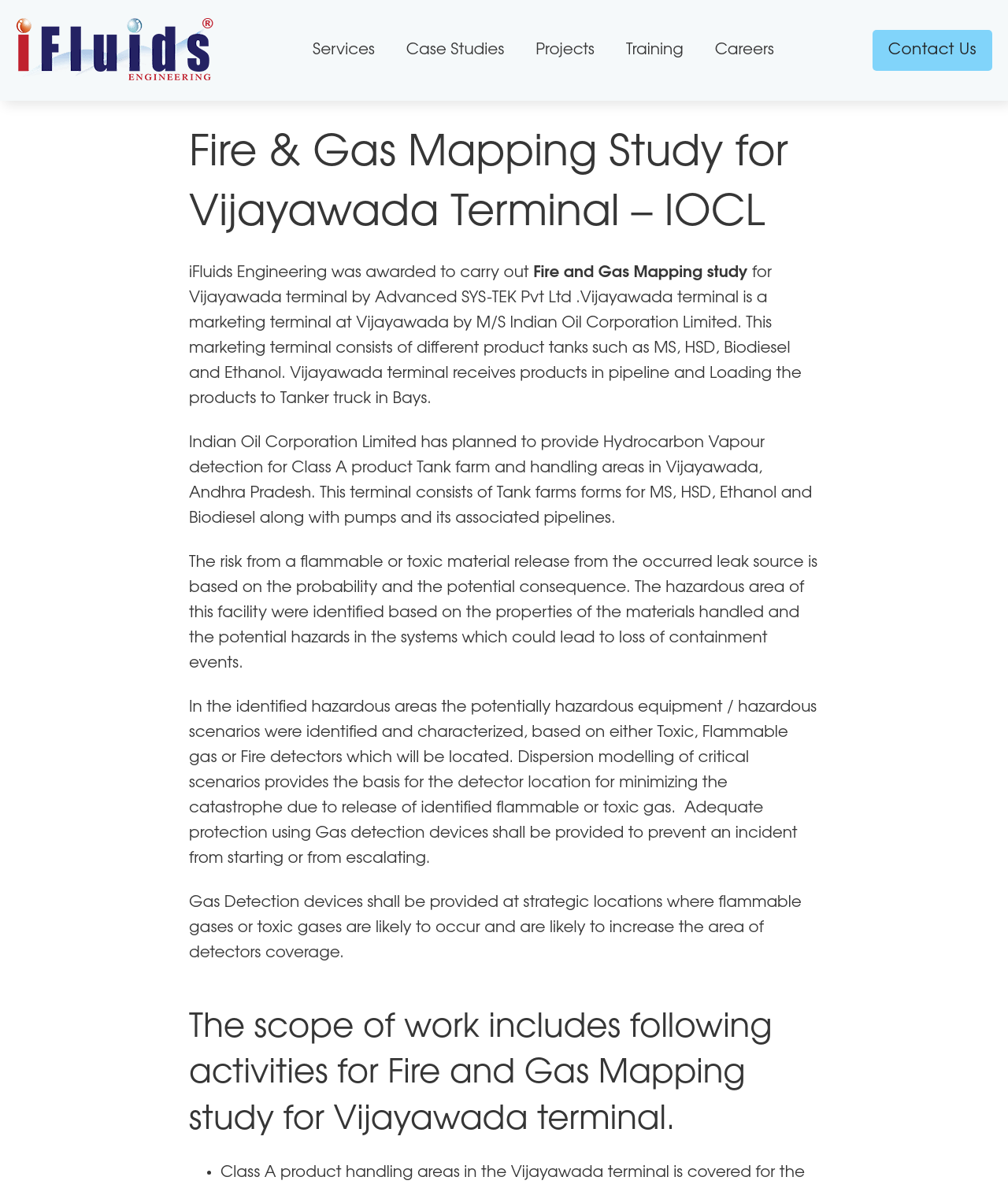Detail the webpage's structure and highlights in your description.

The webpage is about a Fire and Gas Mapping study for Vijayawada Terminal by iFluids Engineering. At the top left, there is a logo of iFluids Engineering, which is an image linked to the company's homepage. Next to the logo, there are five main navigation links: Services, Case Studies, Projects, Training, and Careers, which are evenly spaced and aligned horizontally.

Below the navigation links, there is a heading that reads "Fire & Gas Mapping Study for Vijayawada Terminal – IOCL". Underneath the heading, there is a brief introduction to the project, which mentions that iFluids Engineering was awarded to carry out the Fire and Gas Mapping study for Vijayawada terminal by Advanced SYS-TEK Pvt Ltd.

The main content of the webpage is divided into several paragraphs, which provide detailed information about the project. The text describes the Vijayawada terminal, its facilities, and the objectives of the Fire and Gas Mapping study. The study aims to identify hazardous areas, detect flammable or toxic gas releases, and provide adequate protection using gas detection devices.

At the bottom of the page, there is a heading that outlines the scope of work for the Fire and Gas Mapping study, which includes several activities. These activities are listed in bullet points, with a bullet marker (•) preceding each point.

On the top right, there is a "Contact Us" link, which is separate from the main navigation links.